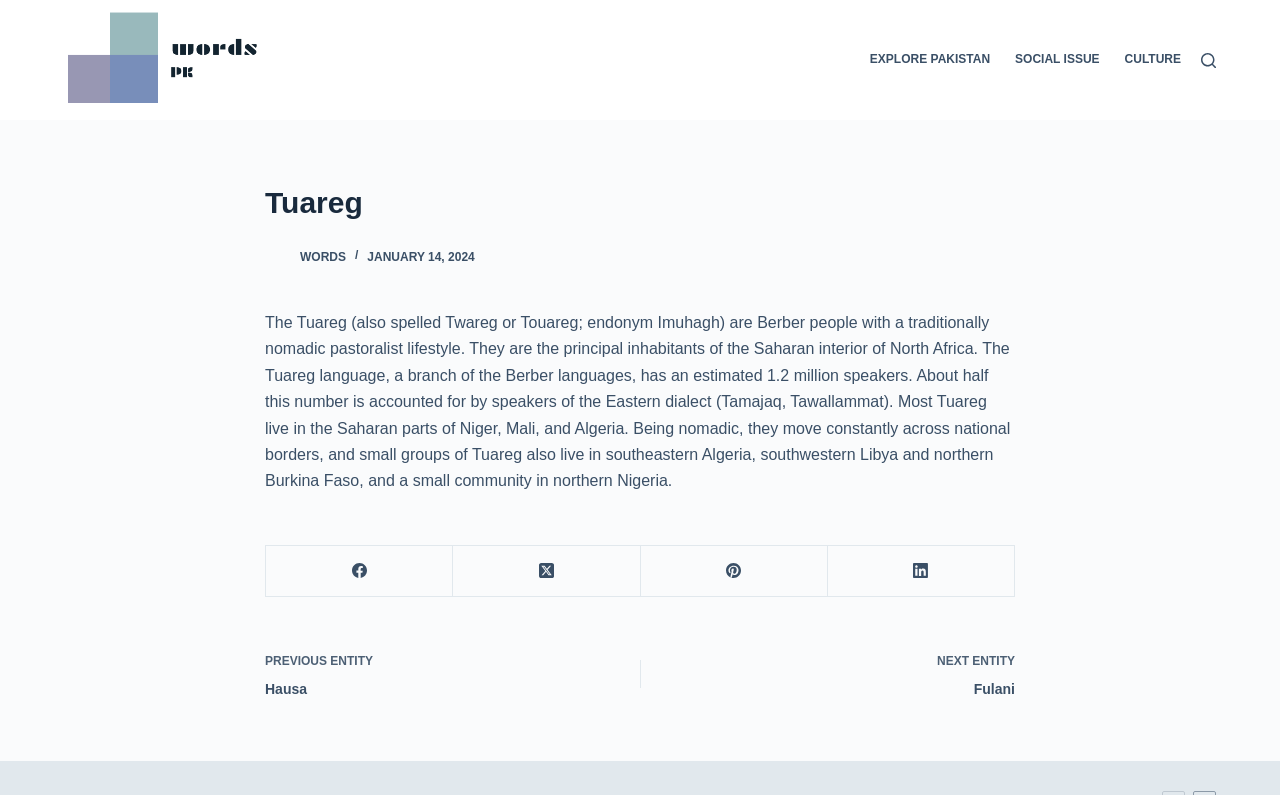Please identify the bounding box coordinates of the element that needs to be clicked to execute the following command: "click on the 'EXPLORE PAKISTAN' menu item". Provide the bounding box using four float numbers between 0 and 1, formatted as [left, top, right, bottom].

[0.68, 0.0, 0.783, 0.151]